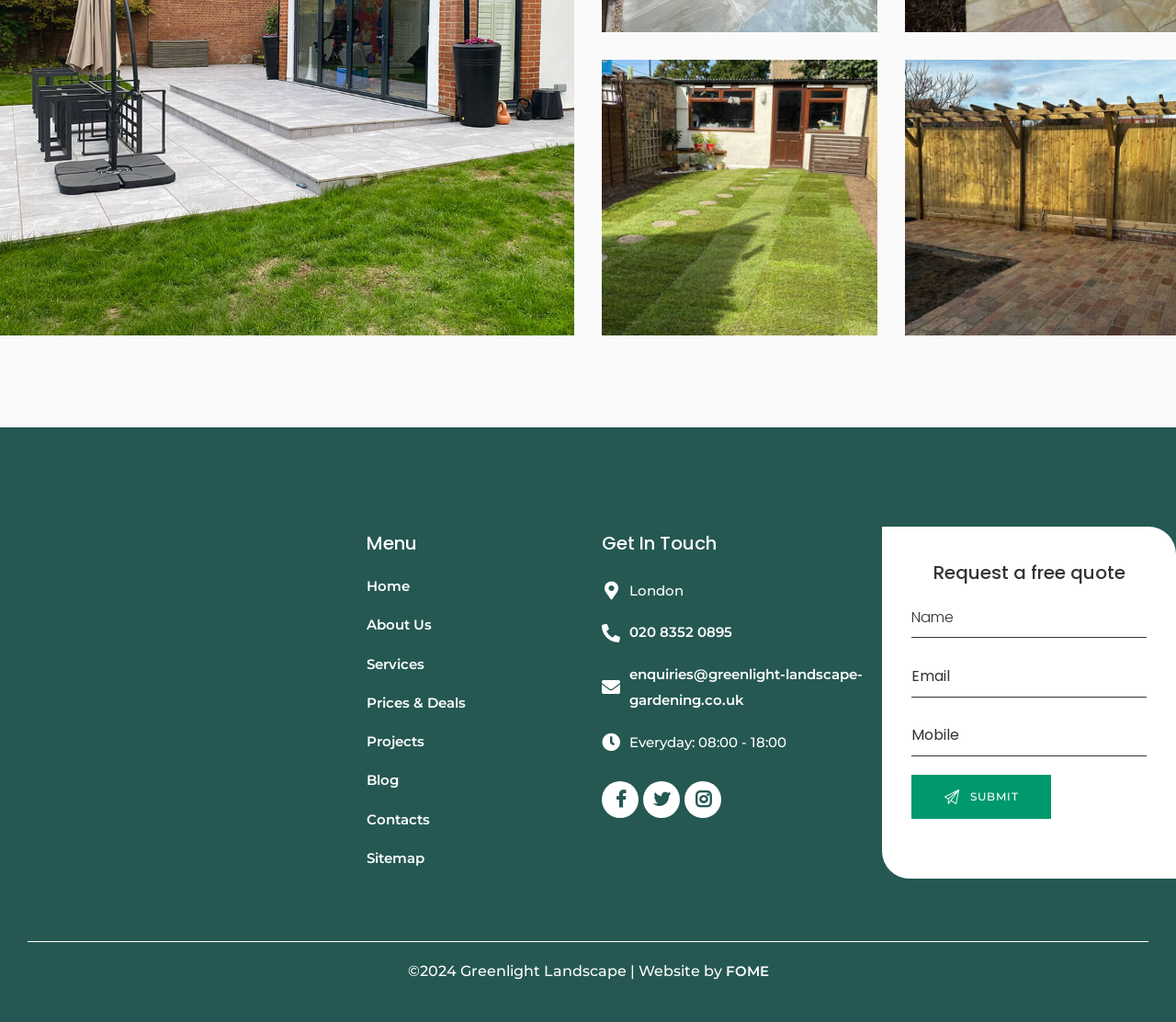Please locate the bounding box coordinates for the element that should be clicked to achieve the following instruction: "Click on the 'Egham, TW20' link". Ensure the coordinates are given as four float numbers between 0 and 1, i.e., [left, top, right, bottom].

[0.034, 0.267, 0.084, 0.292]